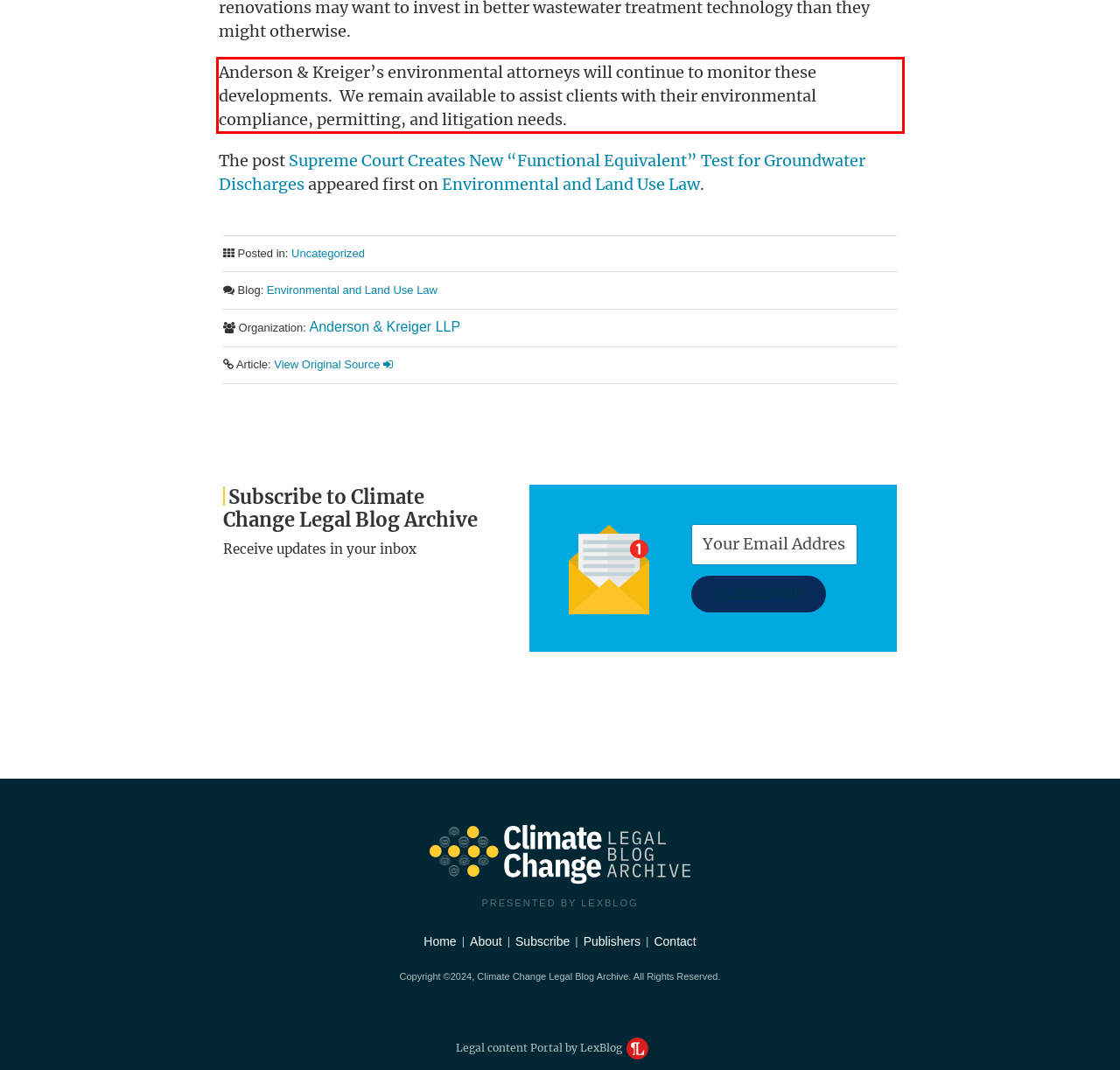Look at the screenshot of the webpage, locate the red rectangle bounding box, and generate the text content that it contains.

Anderson & Kreiger’s environmental attorneys will continue to monitor these developments. We remain available to assist clients with their environmental compliance, permitting, and litigation needs.